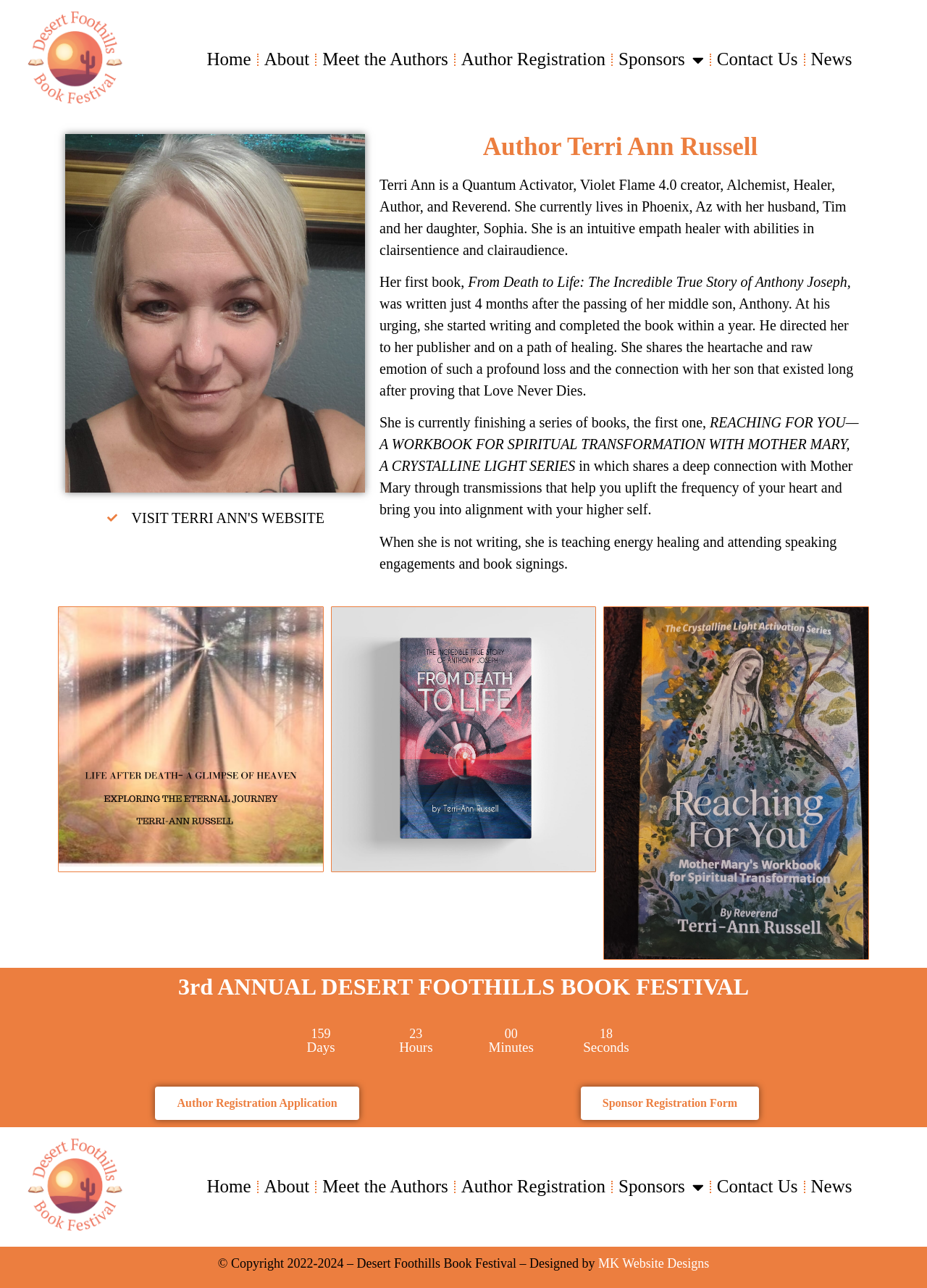Generate a comprehensive description of the webpage content.

This webpage is about Author Terri Ann Russell, a Quantum Activator, Violet Flame 4.0 creator, Alchemist, Healer, Author, and Reverend. At the top, there is a navigation menu with links to "Home", "About", "Meet the Authors", "Author Registration", "Sponsors", "Contact Us", and "News". Below the navigation menu, there is a prominent link to "VISIT TERRI ANN'S WEBSITE".

The main content of the page is divided into two sections. On the left, there is a heading "Author Terri Ann Russell" followed by a brief bio that describes Terri Ann's background, her abilities, and her current projects. The bio is accompanied by three images, one above the other, on the right side of the page.

The bio text is divided into several paragraphs, each describing a different aspect of Terri Ann's life and work. The first paragraph introduces Terri Ann and her background. The second paragraph talks about her first book, "From Death to Life: The Incredible True Story of Anthony Joseph", which was written after the passing of her middle son. The third paragraph describes her current project, a series of books, the first one being "REACHING FOR YOU—A WORKBOOK FOR SPIRITUAL TRANSFORMATION WITH MOTHER MARY, A CRYSTALLINE LIGHT SERIES".

Below the bio, there is a heading "3rd ANNUAL DESERT FOOTHILLS BOOK FESTIVAL" followed by a countdown timer showing the number of days, hours, minutes, and seconds until the event. There are also two links to "Author Registration Application" and "Sponsor Registration Form".

At the bottom of the page, there is a footer section with a navigation menu identical to the one at the top, followed by a copyright notice and a credit to the website designer, MK Website Designs.